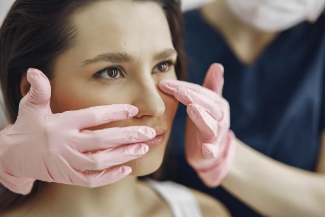From the image, can you give a detailed response to the question below:
How does the client appear?

The client appears relaxed and composed, indicating a sense of trust and comfort in the professional setting of the Solihull Medical Cosmetic Clinic.